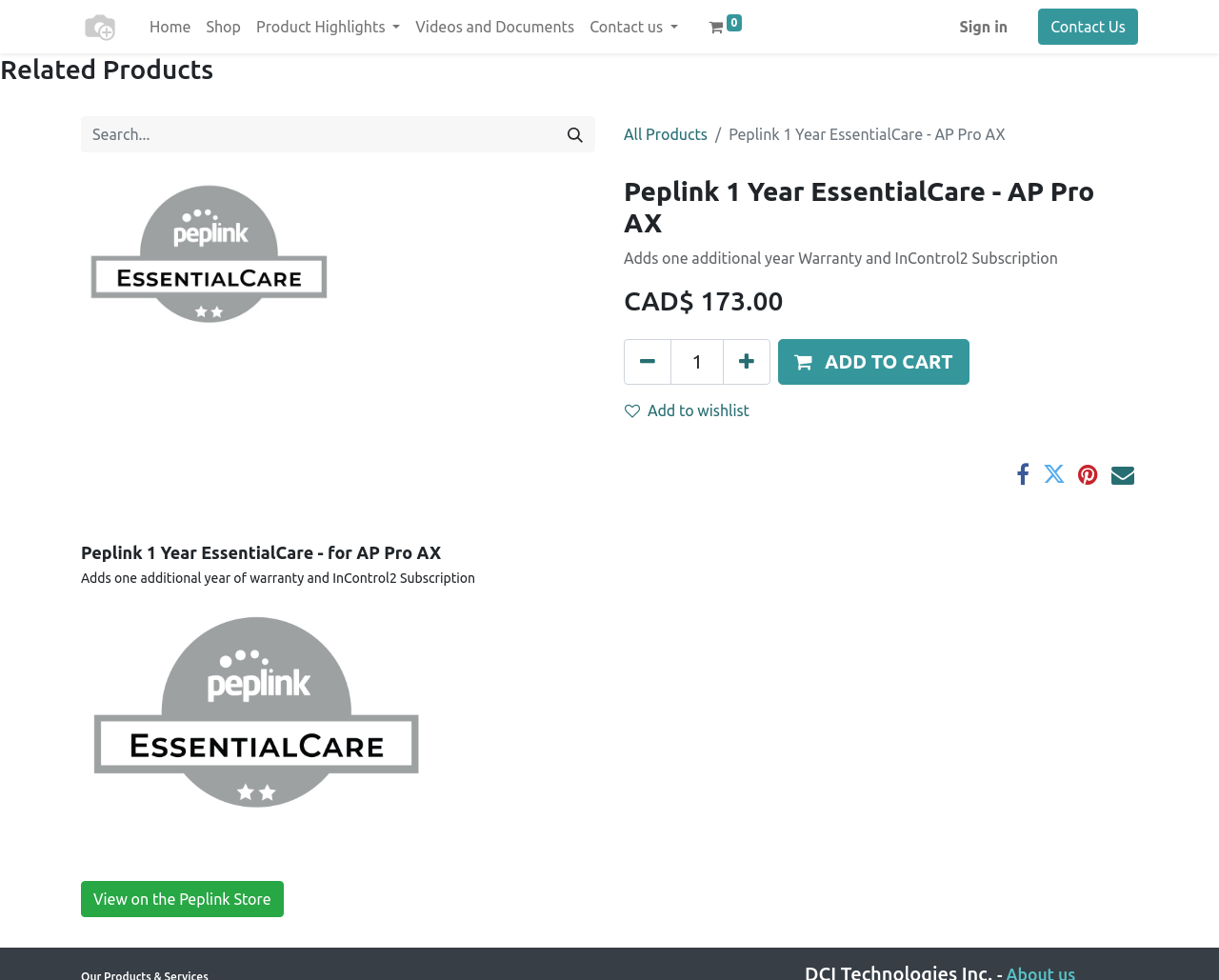Provide a one-word or short-phrase response to the question:
What is the price of the product?

CAD$173.00